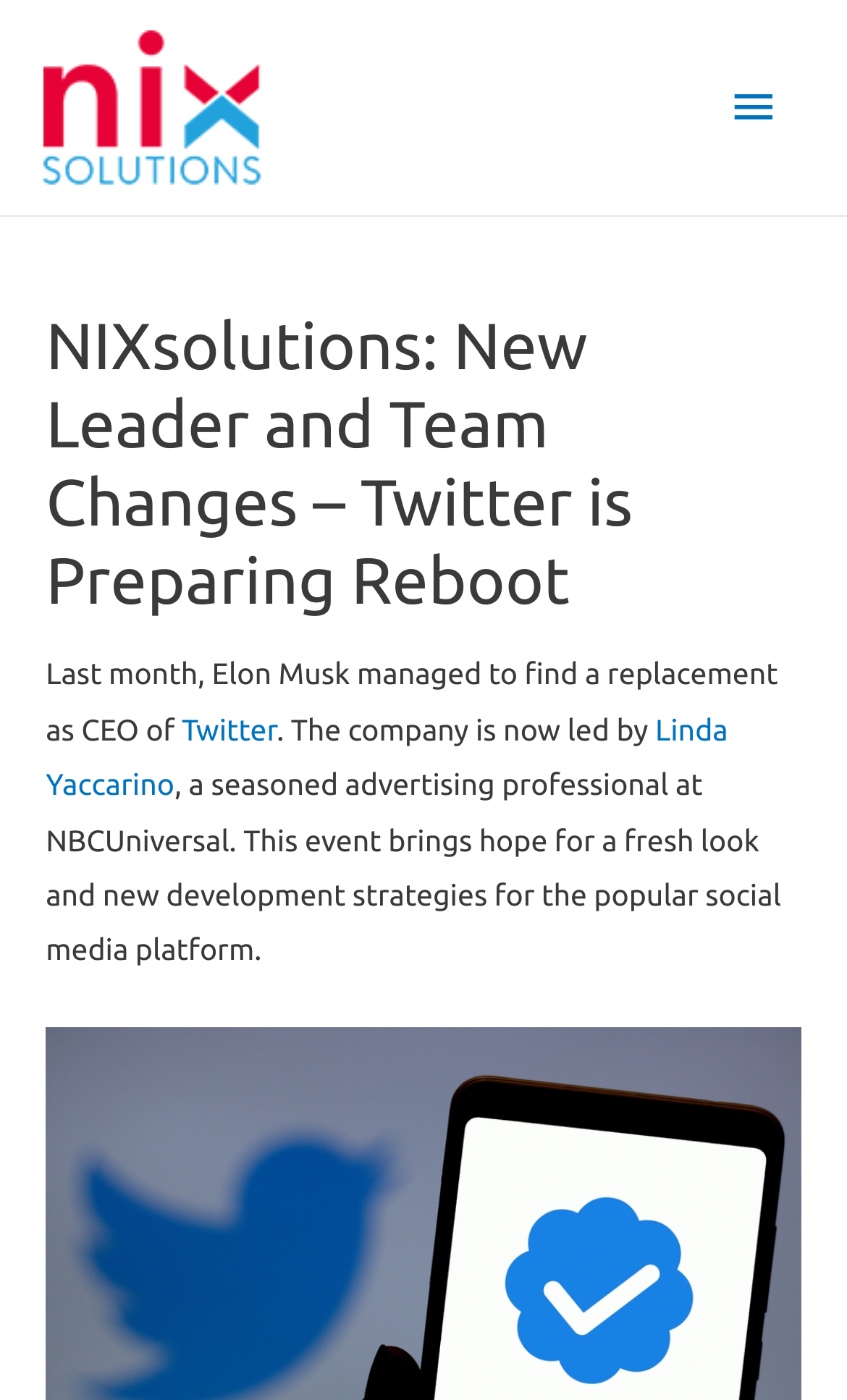Provide a brief response using a word or short phrase to this question:
What is the name of the company that Linda Yaccarino is from?

NBCUniversal